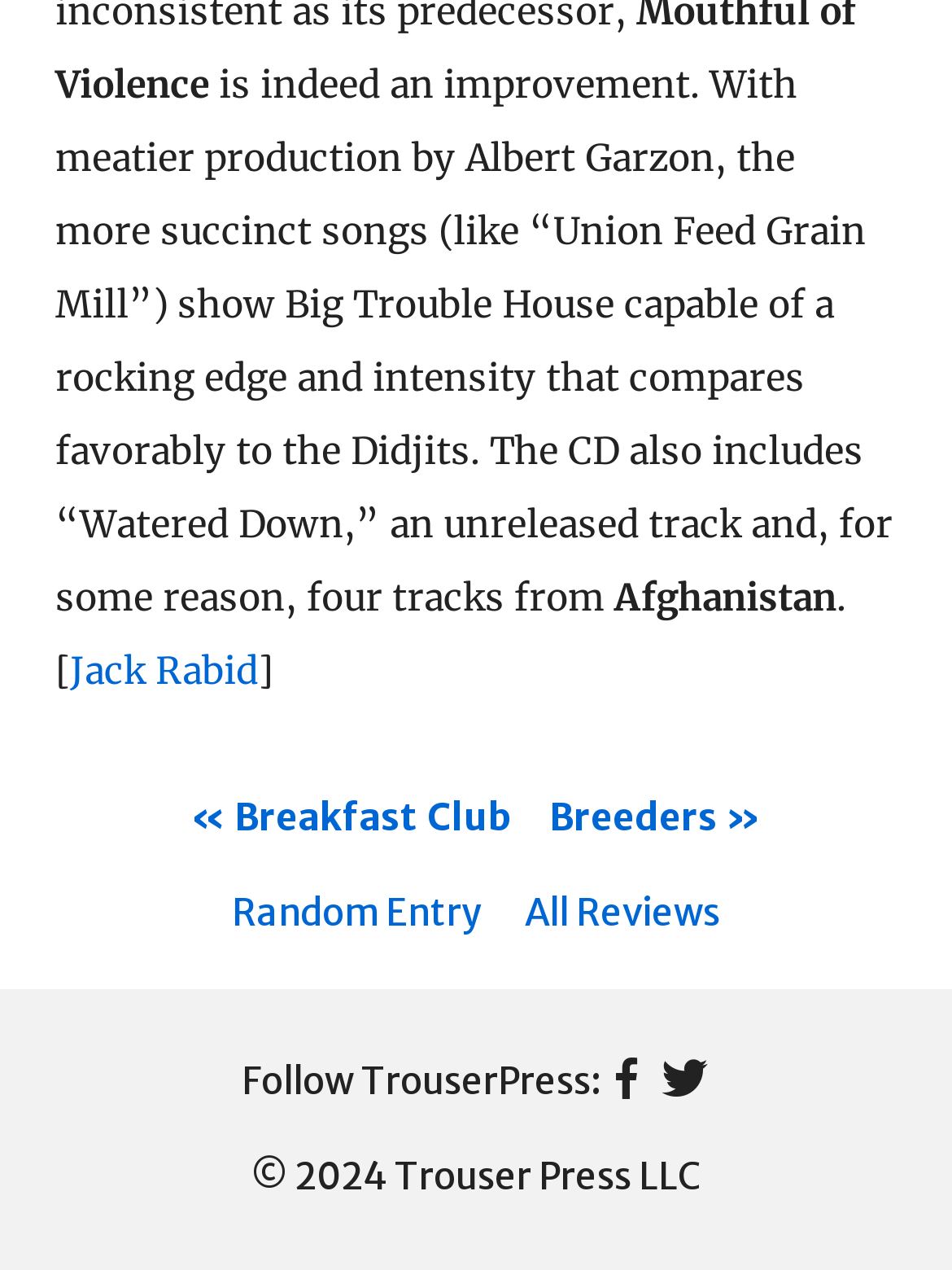From the webpage screenshot, predict the bounding box of the UI element that matches this description: "Twitter".

[0.692, 0.822, 0.746, 0.88]